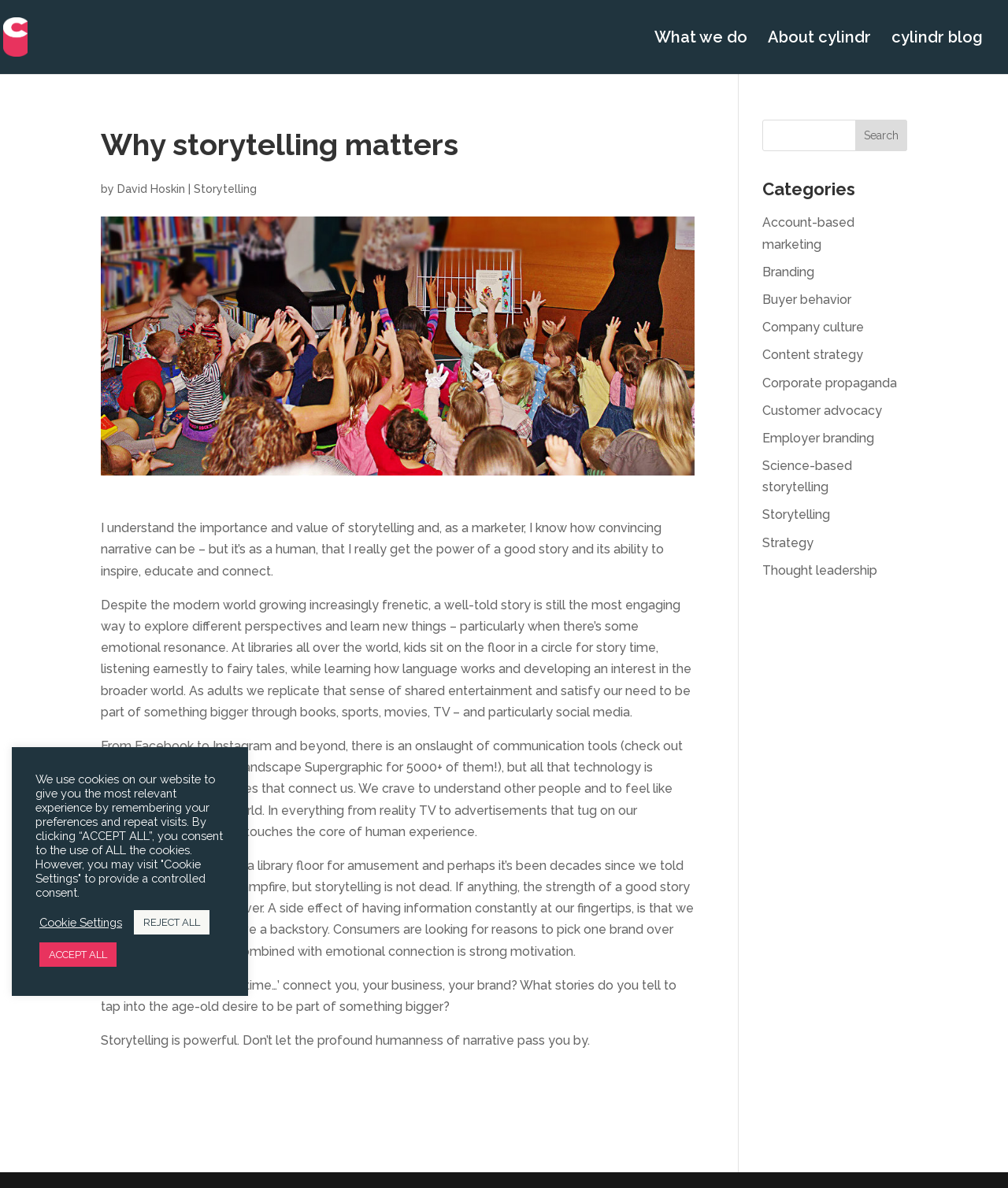Please find the bounding box coordinates of the element that you should click to achieve the following instruction: "Visit the 'About cylindr' page". The coordinates should be presented as four float numbers between 0 and 1: [left, top, right, bottom].

[0.762, 0.027, 0.864, 0.062]